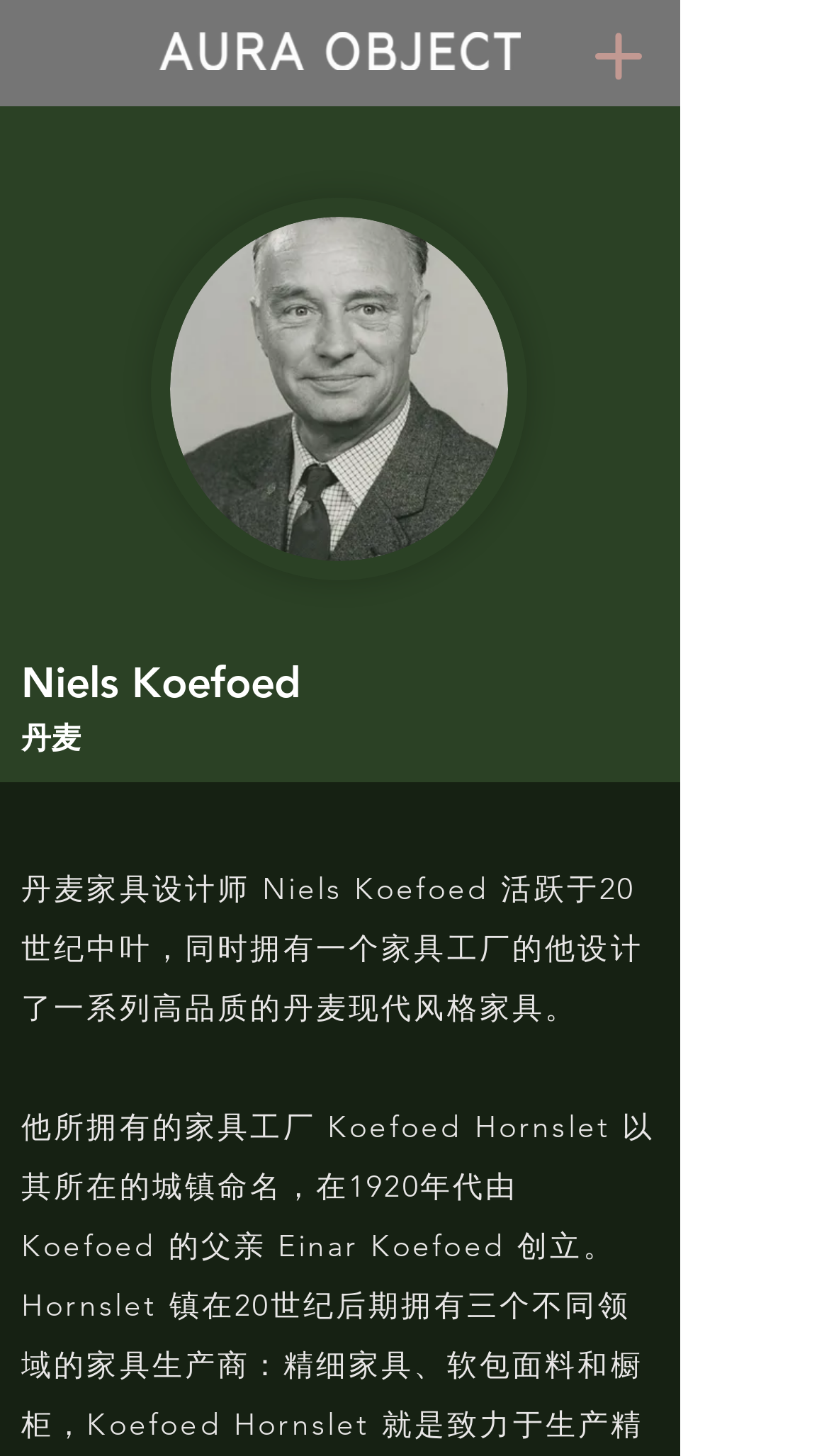Please provide a short answer using a single word or phrase for the question:
Where did Koefoed Hornslet move its production in 2004?

Thailand